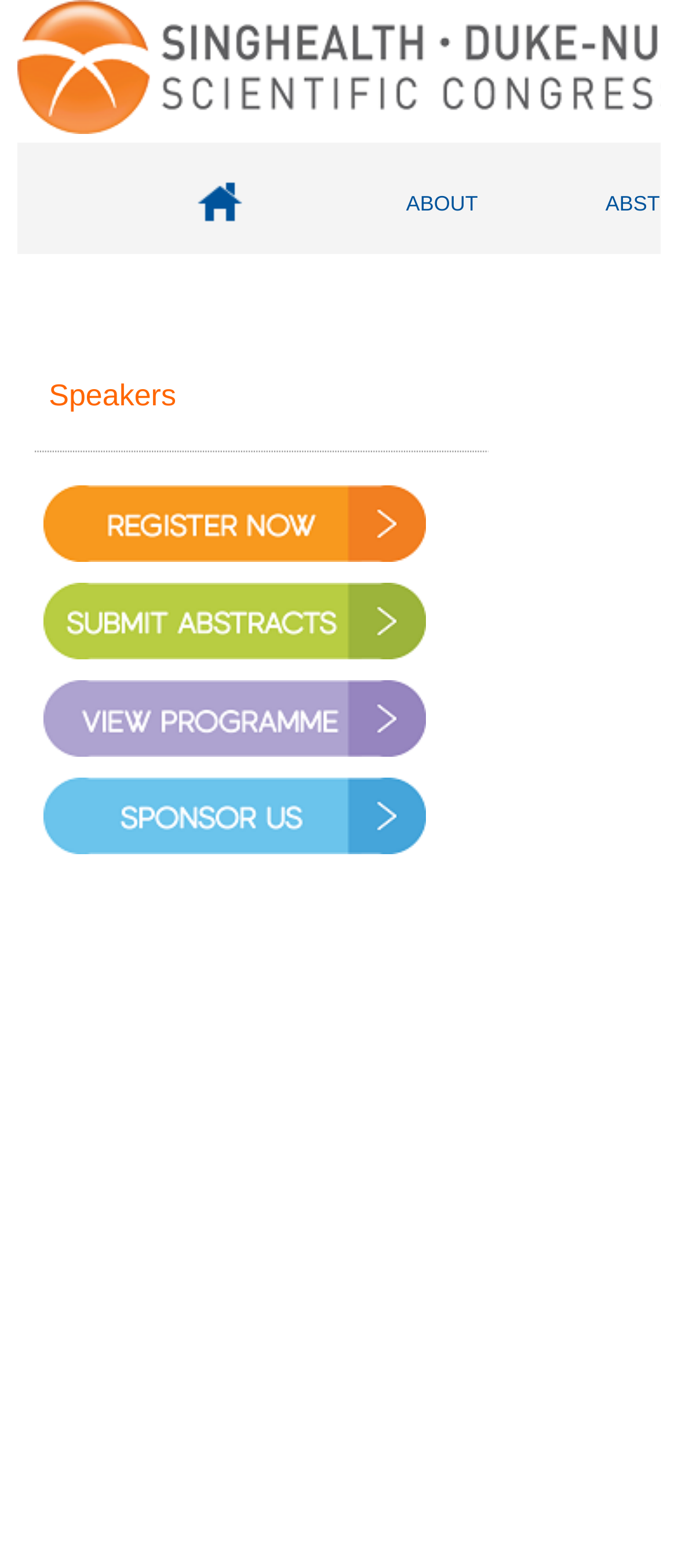Determine the bounding box of the UI component based on this description: "parent_node: ​​​​". The bounding box coordinates should be four float values between 0 and 1, i.e., [left, top, right, bottom].

[0.051, 0.538, 0.64, 0.554]